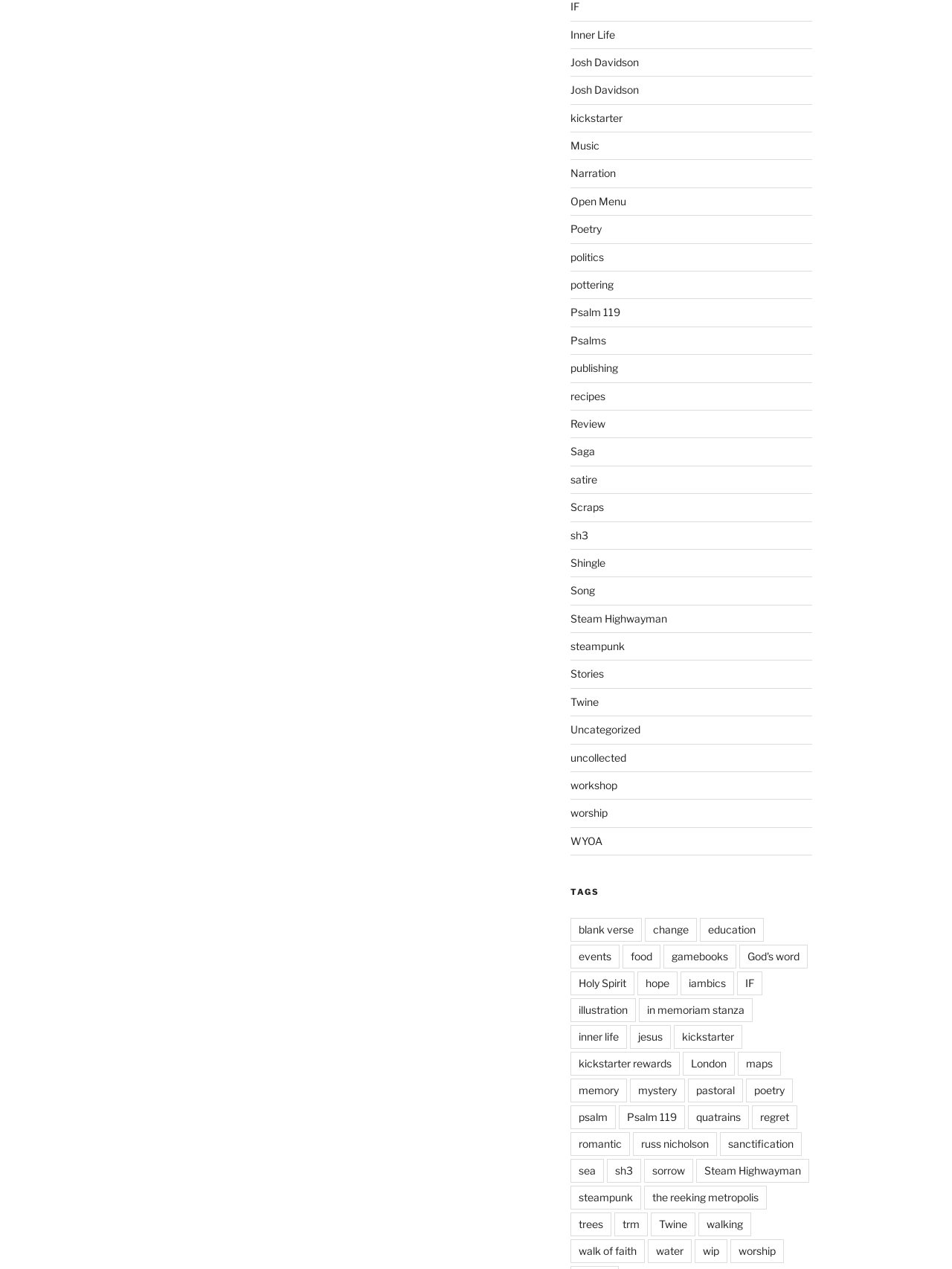Kindly respond to the following question with a single word or a brief phrase: 
Is the link 'Steam Highwayman' a subcategory of 'steampunk'?

No